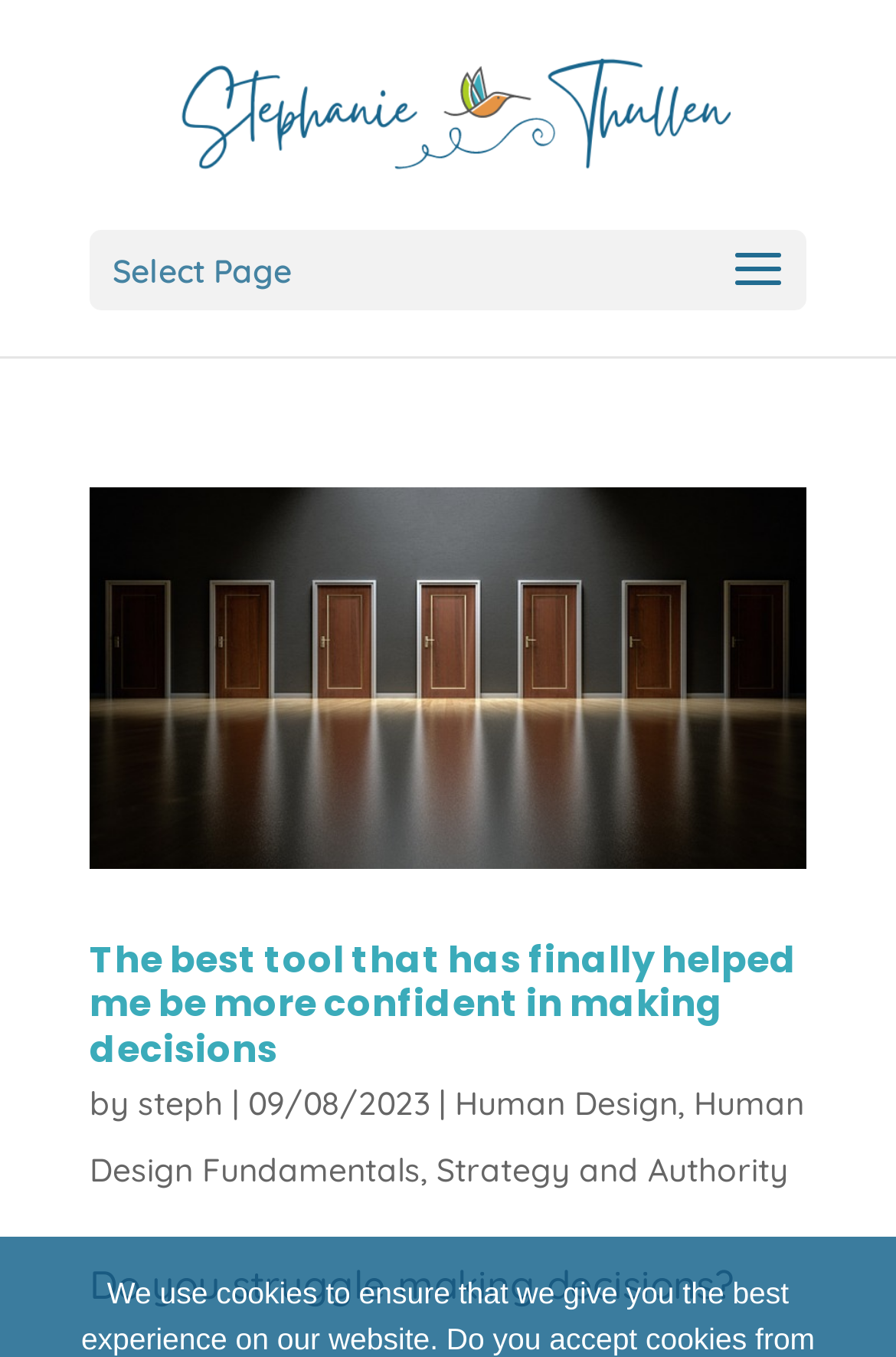How many images are there on the webpage?
Respond with a short answer, either a single word or a phrase, based on the image.

2